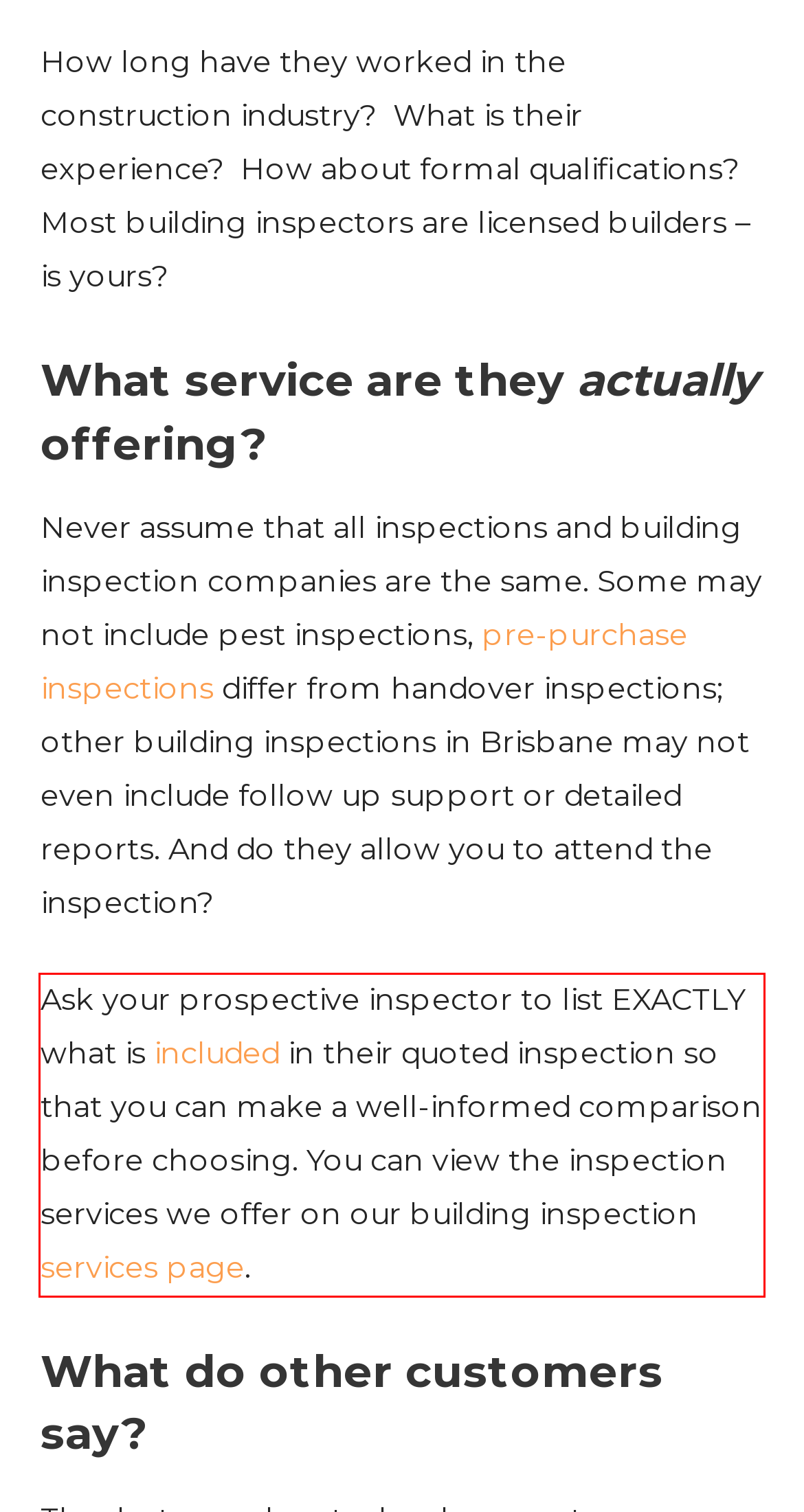Identify the text within the red bounding box on the webpage screenshot and generate the extracted text content.

Ask your prospective inspector to list EXACTLY what is included in their quoted inspection so that you can make a well-informed comparison before choosing. You can view the inspection services we offer on our building inspection services page.